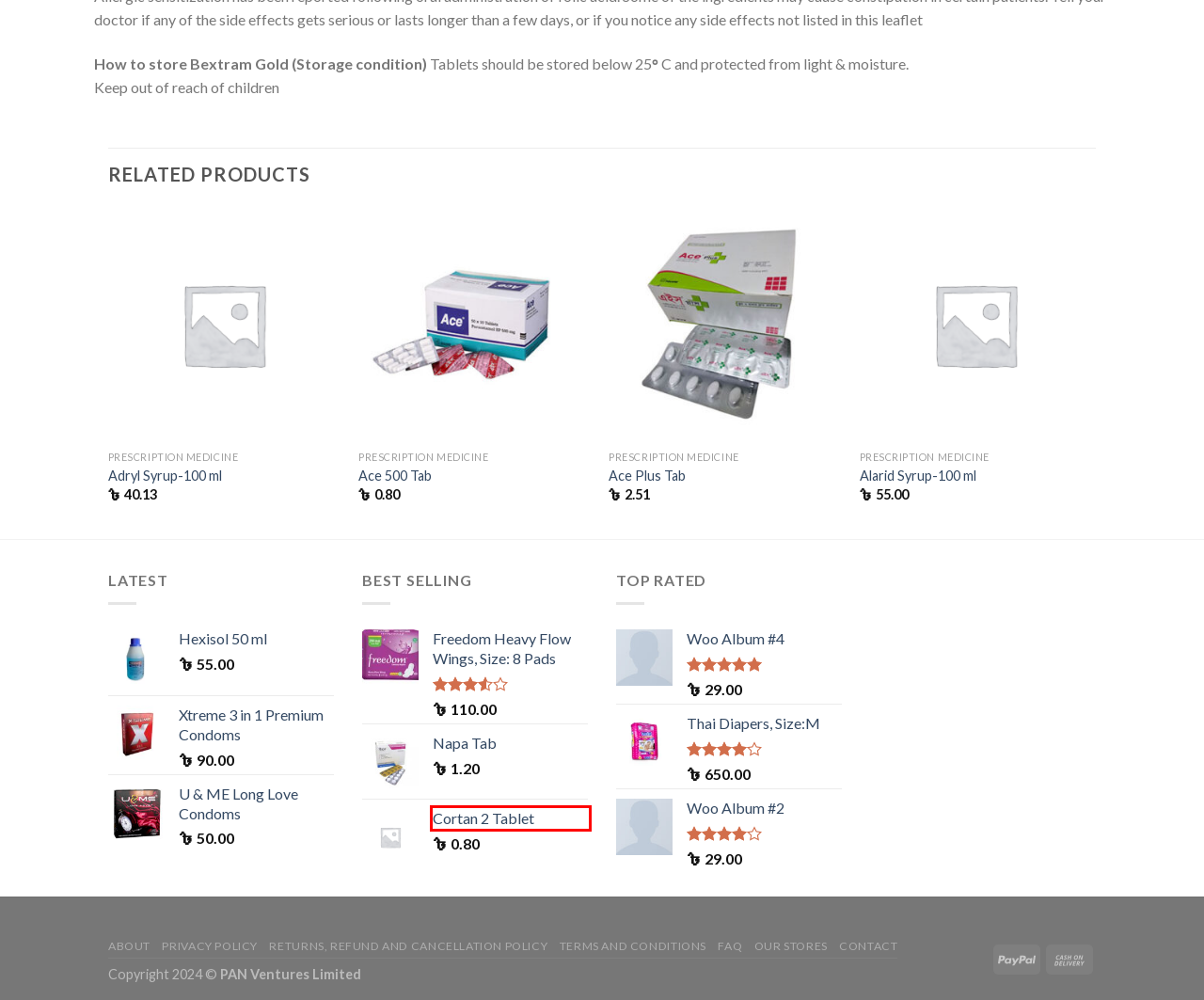You are provided with a screenshot of a webpage containing a red rectangle bounding box. Identify the webpage description that best matches the new webpage after the element in the bounding box is clicked. Here are the potential descriptions:
A. Our Stores – emedicine.com.bd
B. Xtreme 3 in 1 Premium Condoms – emedicine.com.bd
C. Freedom Heavy Flow Wings, Size: 8 Pads – emedicine.com.bd
D. Hexisol 50 ml – emedicine.com.bd
E. Returns, Refund and Cancellation Policy – emedicine.com.bd
F. Ace 500 Tab – emedicine.com.bd
G. Cortan 2 Tablet – emedicine.com.bd
H. Ace Plus Tab – emedicine.com.bd

G